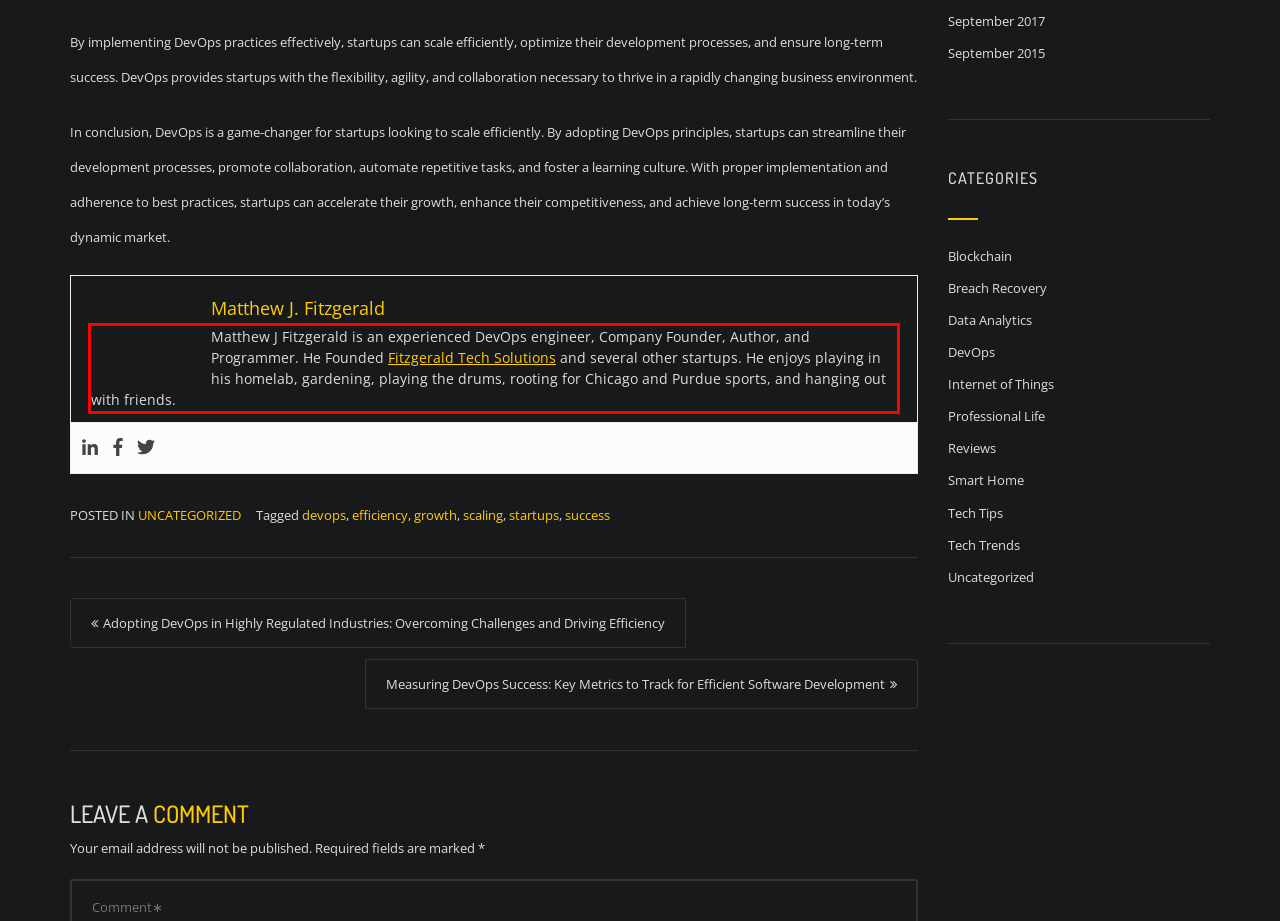Using the provided screenshot of a webpage, recognize and generate the text found within the red rectangle bounding box.

Matthew J Fitzgerald is an experienced DevOps engineer, Company Founder, Author, and Programmer. He Founded Fitzgerald Tech Solutions and several other startups. He enjoys playing in his homelab, gardening, playing the drums, rooting for Chicago and Purdue sports, and hanging out with friends.